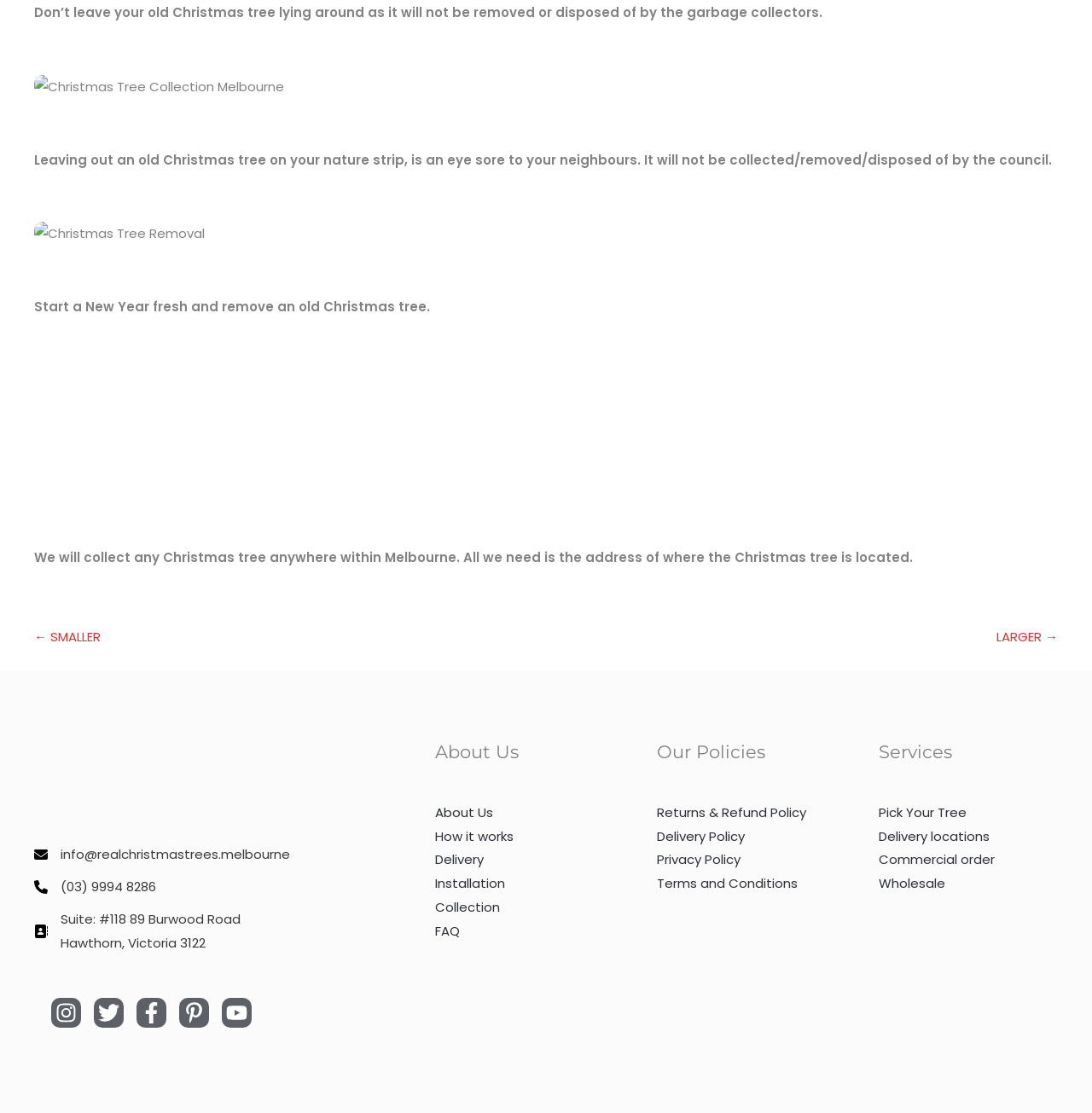Extract the bounding box coordinates of the UI element described by: "How it works". The coordinates should include four float numbers ranging from 0 to 1, e.g., [left, top, right, bottom].

[0.398, 0.836, 0.47, 0.852]